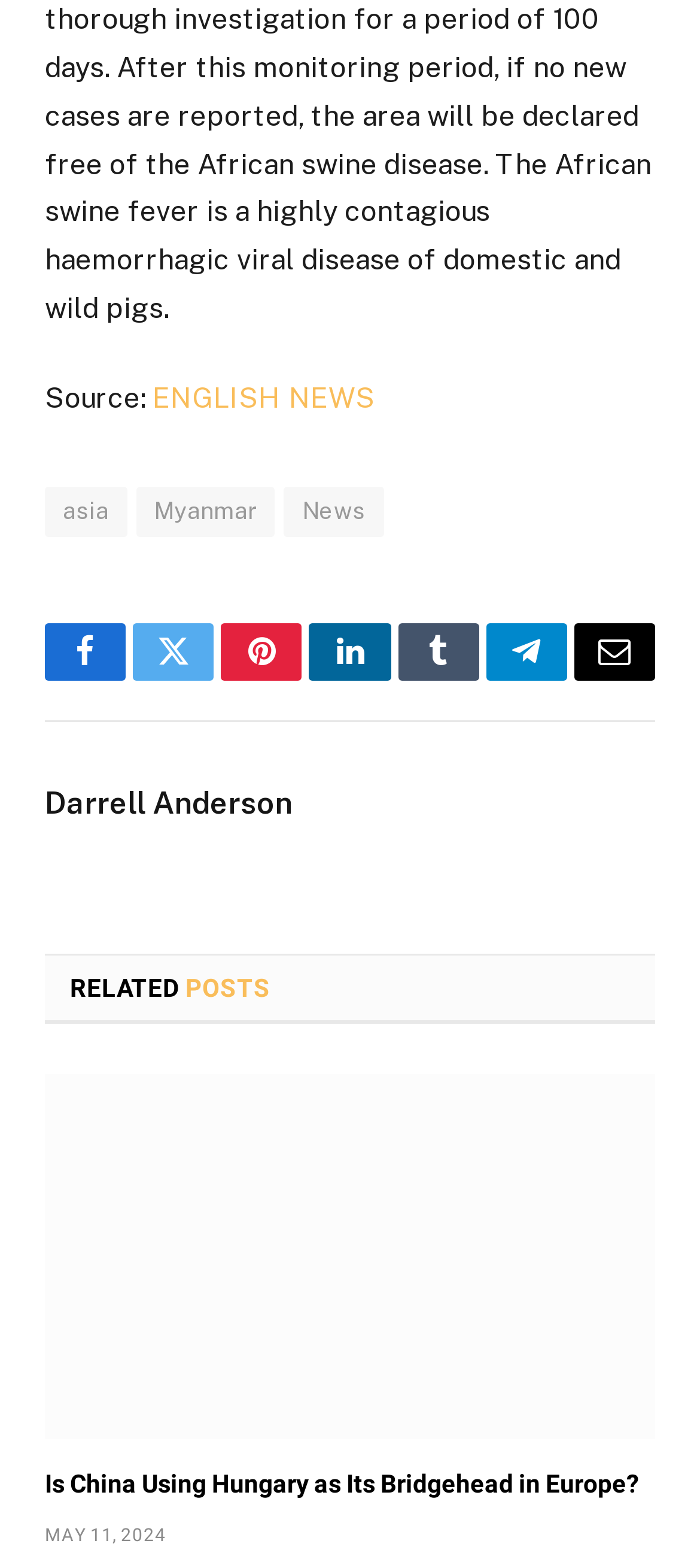How many links are available under the 'Source:' label?
Carefully analyze the image and provide a detailed answer to the question.

I counted the number of links available under the 'Source:' label, which are 'asia', 'Myanmar', and 'News', totaling 3 links.